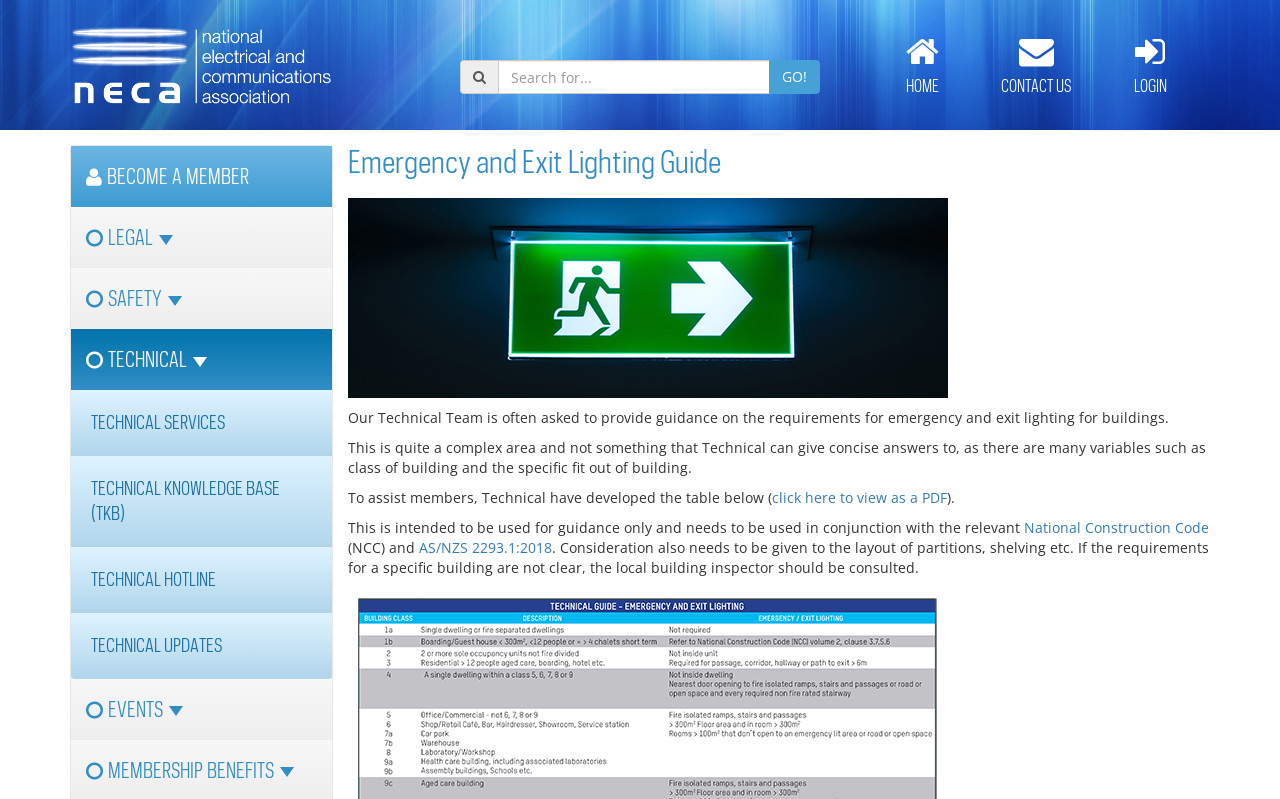Pinpoint the bounding box coordinates of the clickable area needed to execute the instruction: "Click on HOME". The coordinates should be specified as four float numbers between 0 and 1, i.e., [left, top, right, bottom].

[0.681, 0.096, 0.77, 0.12]